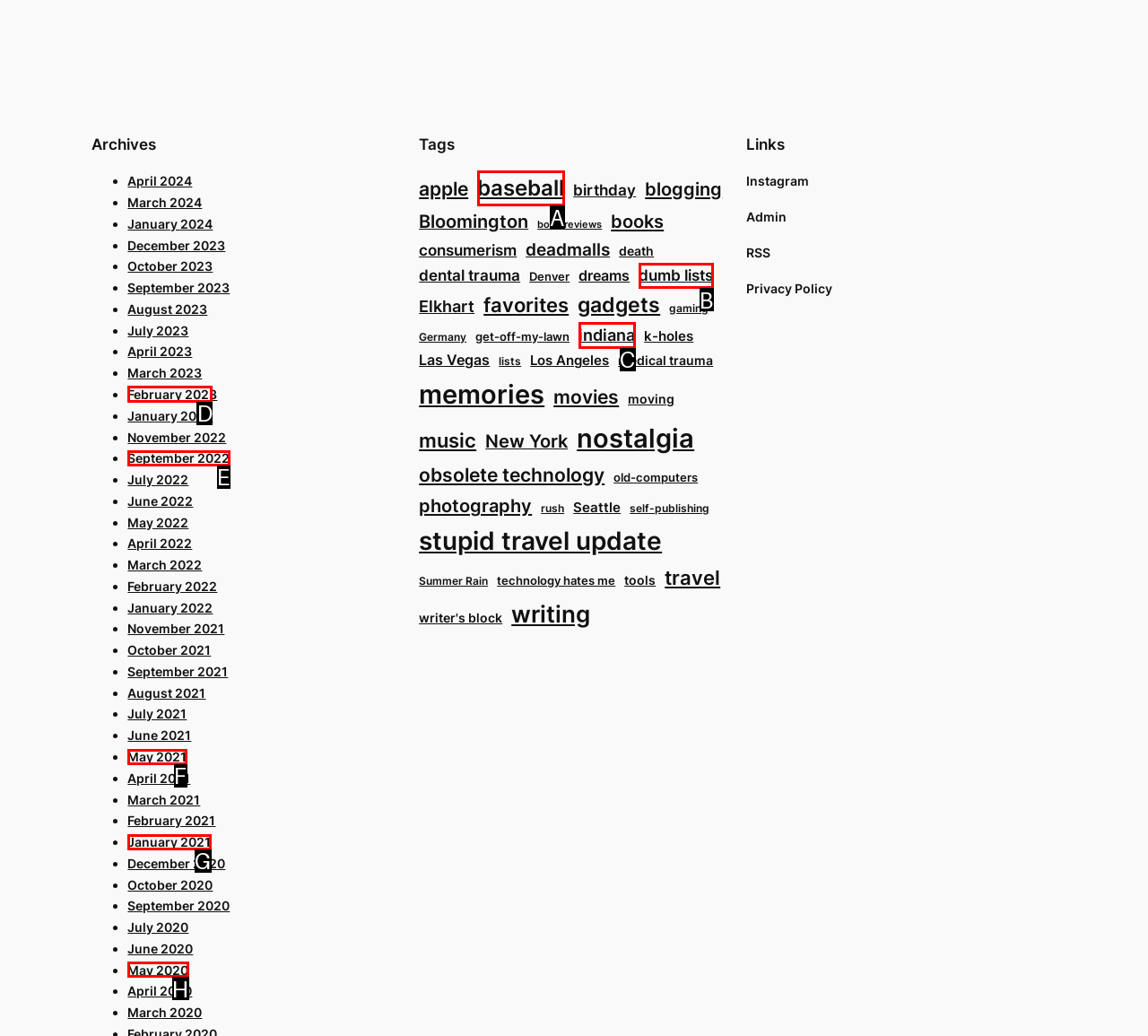Identify the HTML element I need to click to complete this task: View January 2023 archives Provide the option's letter from the available choices.

D